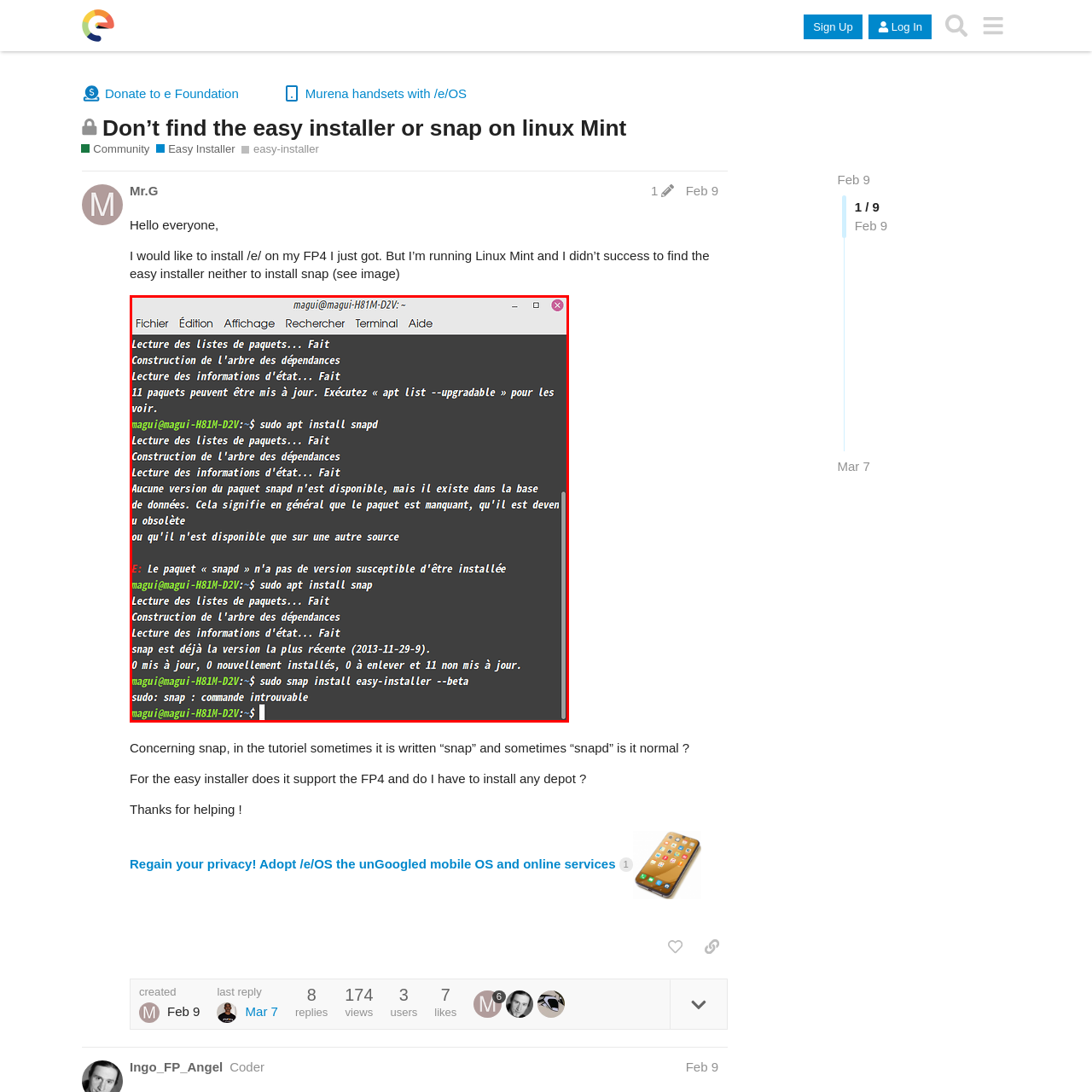What is the error message indicating about the 'snap' command?
Focus on the area marked by the red bounding box and respond to the question with as much detail as possible.

The error message suggests that the 'snap' command itself is unrecognized, implying that the 'snap' package might not be installed or configured properly, leading to issues with the installation of other packages that depend on it.